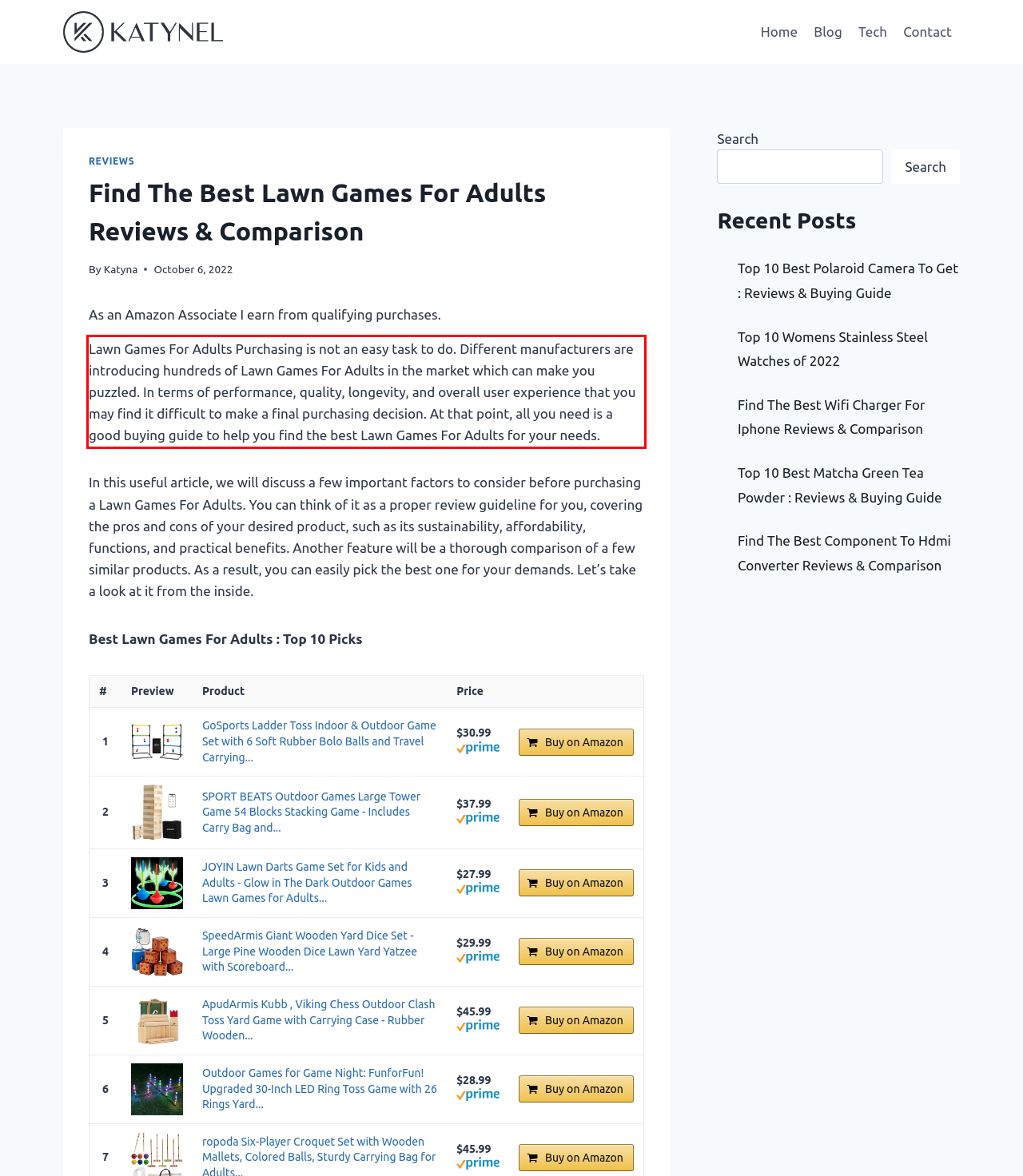Given a screenshot of a webpage with a red bounding box, please identify and retrieve the text inside the red rectangle.

Lawn Games For Adults Purchasing is not an easy task to do. Different manufacturers are introducing hundreds of Lawn Games For Adults in the market which can make you puzzled. In terms of performance, quality, longevity, and overall user experience that you may find it difficult to make a final purchasing decision. At that point, all you need is a good buying guide to help you find the best Lawn Games For Adults for your needs.